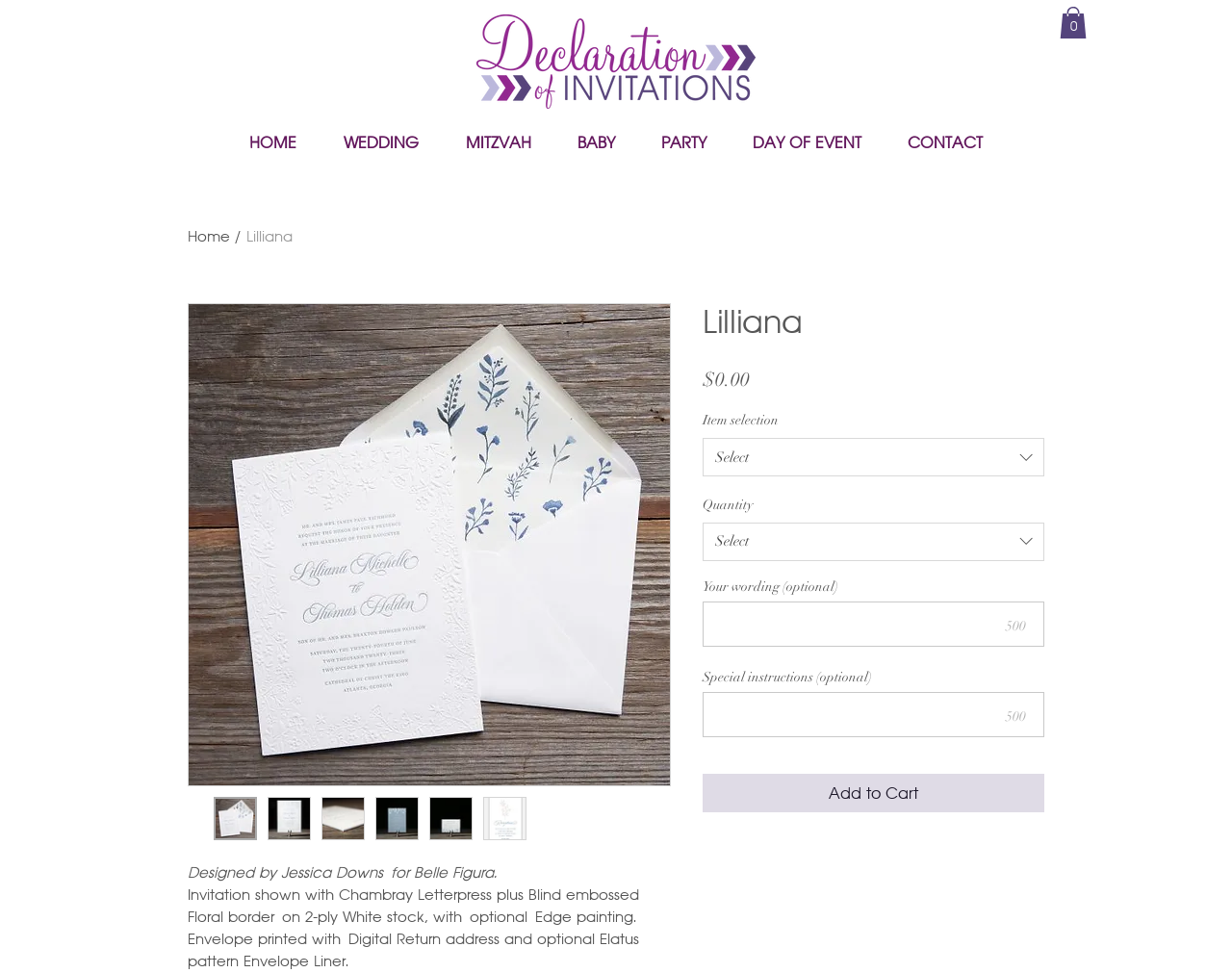What is the price of the invitation? Look at the image and give a one-word or short phrase answer.

$0.00